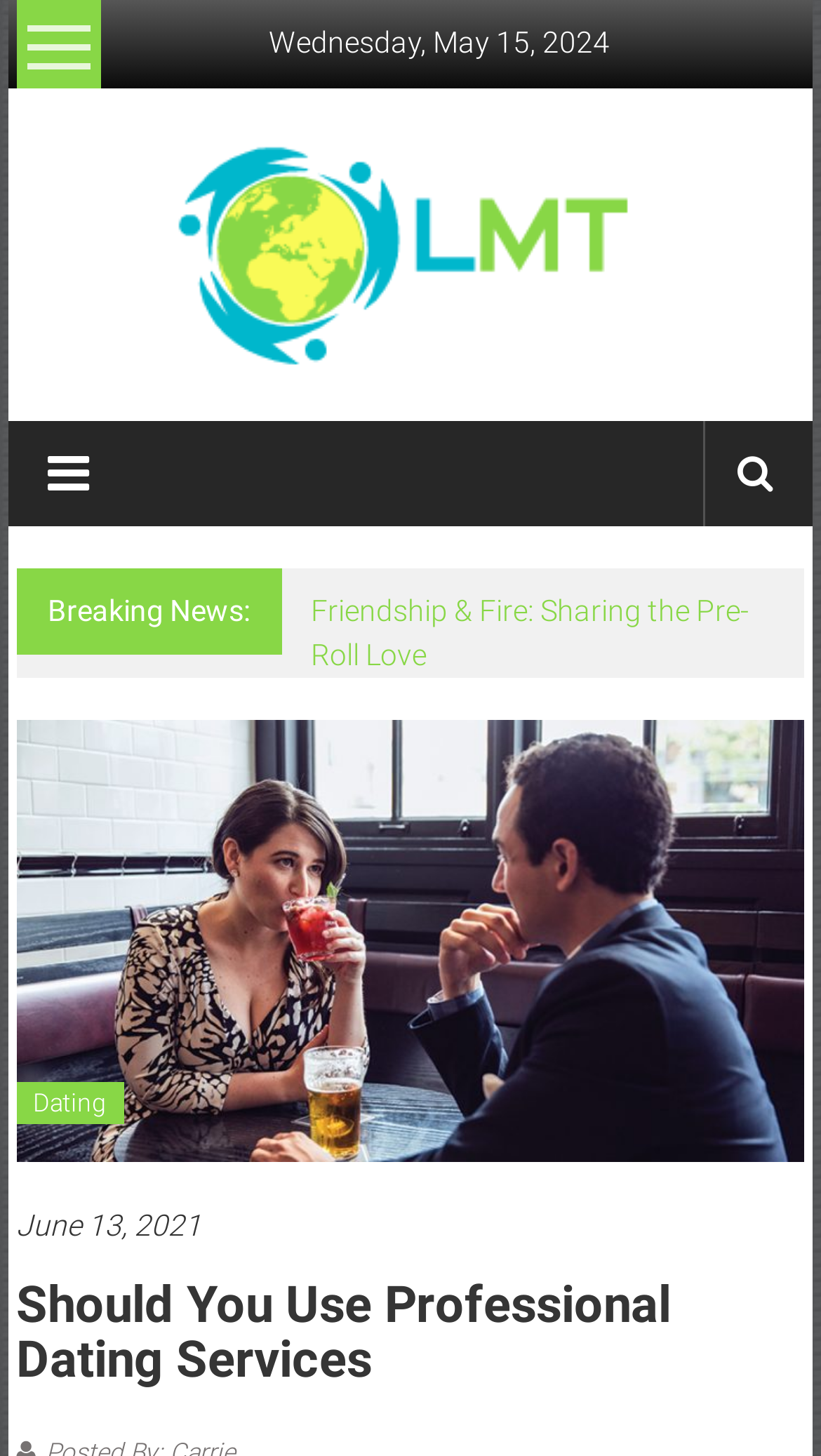How many links are there in the webpage?
Answer with a single word or phrase, using the screenshot for reference.

7